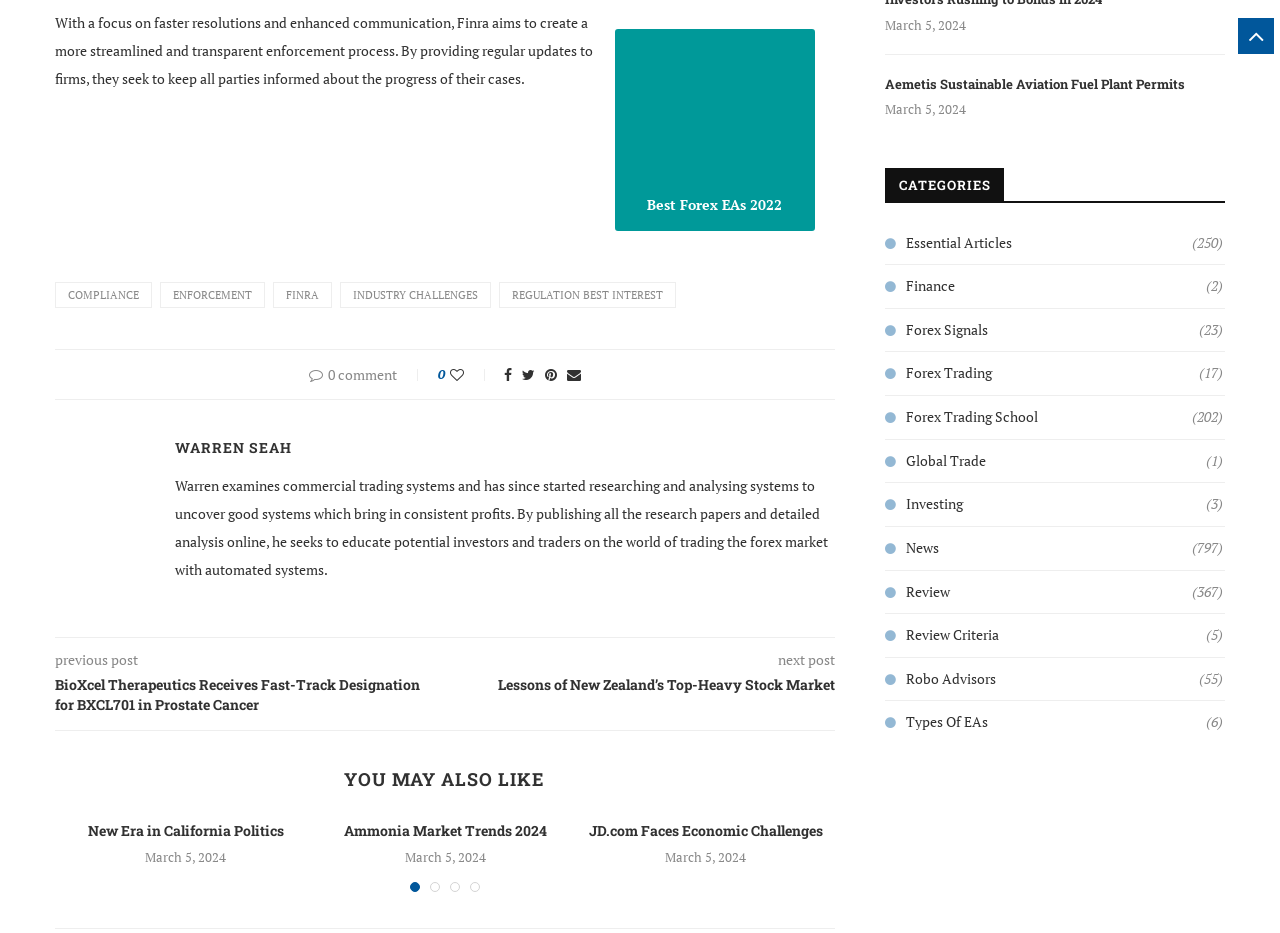Determine the bounding box coordinates of the region to click in order to accomplish the following instruction: "View the 'LESSONS OF NEW ZEALAND’S TOP-HEAVY STOCK MARKET' article". Provide the coordinates as four float numbers between 0 and 1, specifically [left, top, right, bottom].

[0.348, 0.724, 0.652, 0.745]